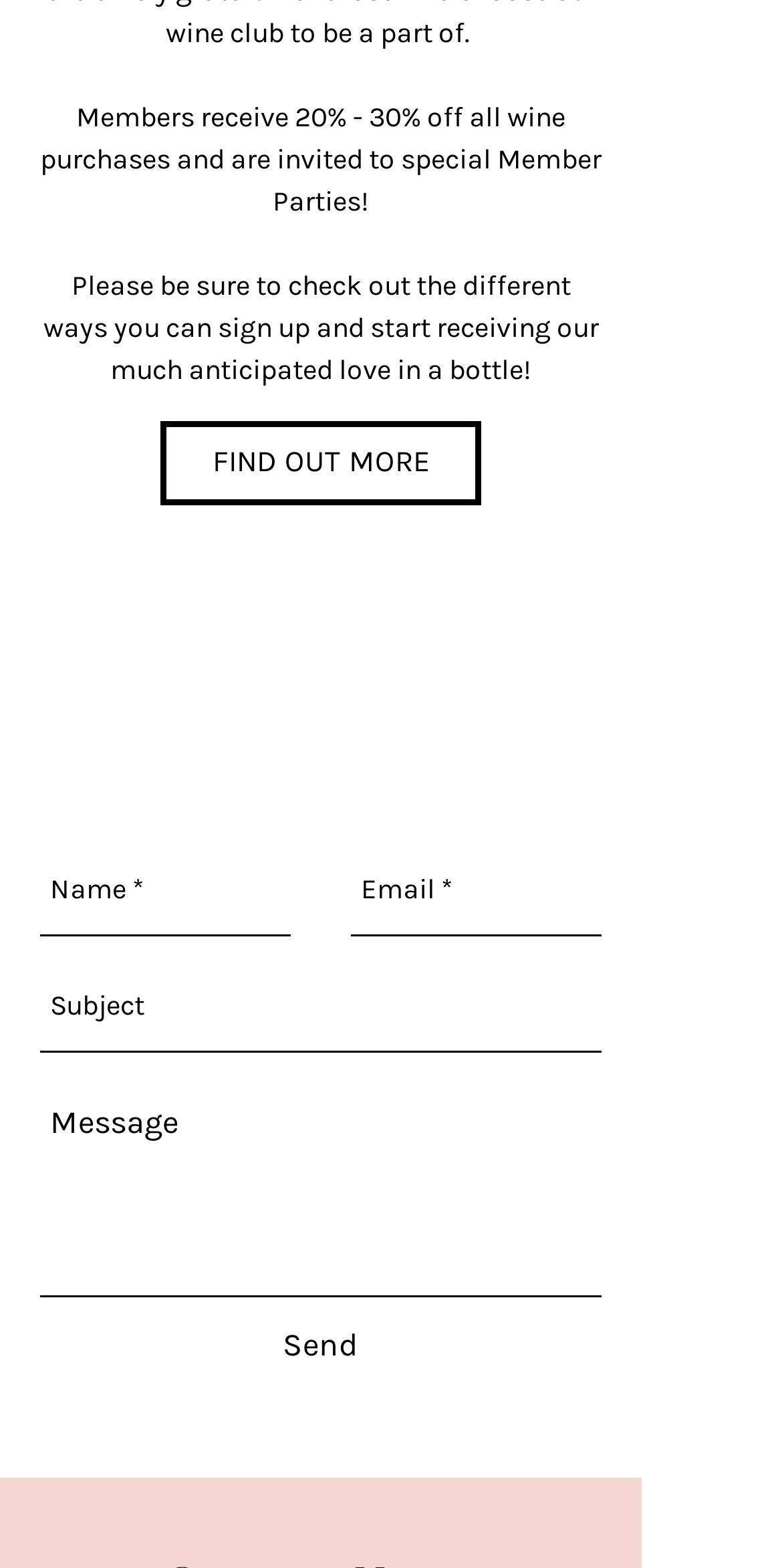Please find the bounding box for the following UI element description. Provide the coordinates in (top-left x, top-left y, bottom-right x, bottom-right y) format, with values between 0 and 1: placeholder="Message"

[0.051, 0.687, 0.769, 0.828]